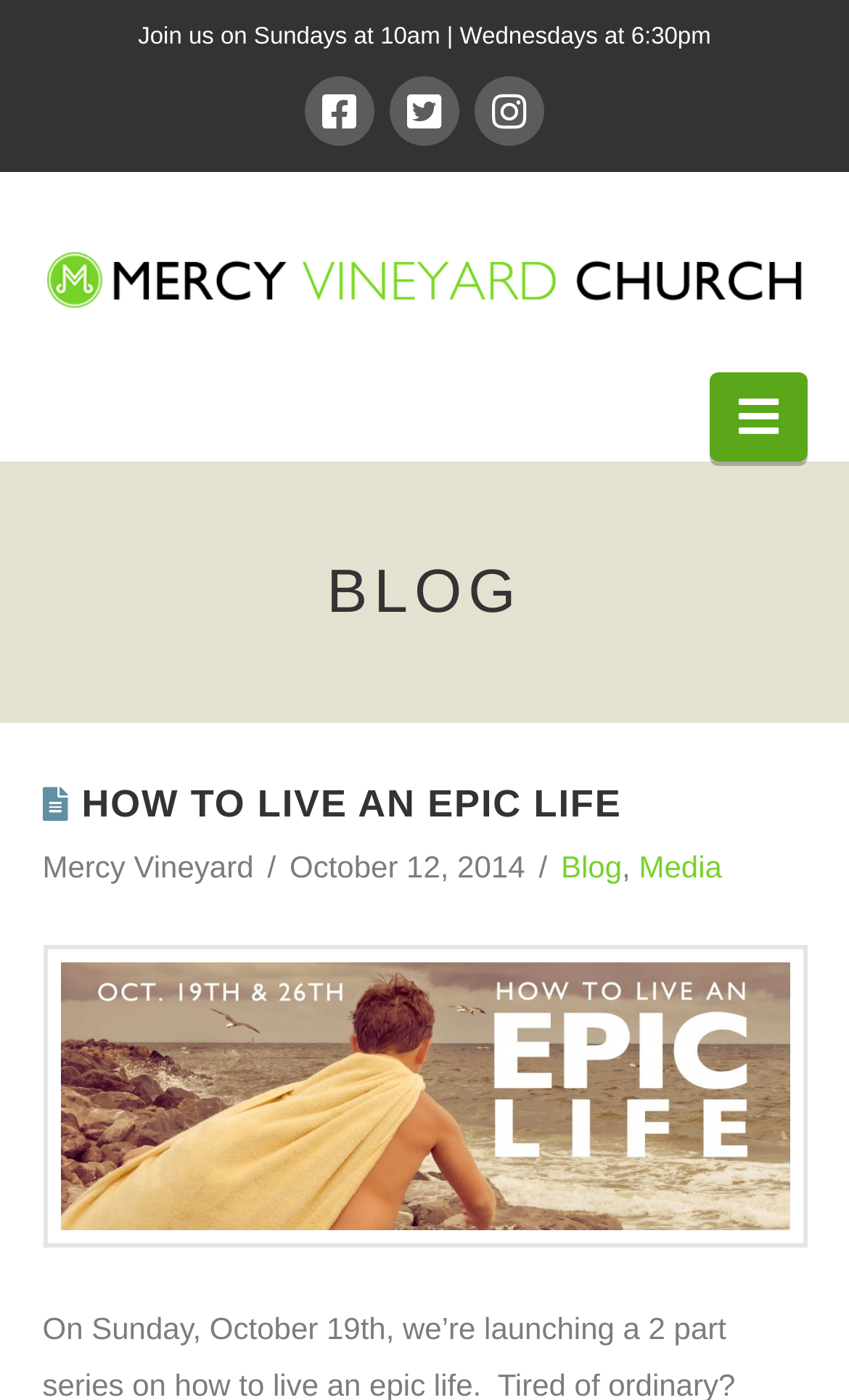Respond to the question below with a single word or phrase: What is the worship schedule?

Sundays at 10am, Wednesdays at 6:30pm